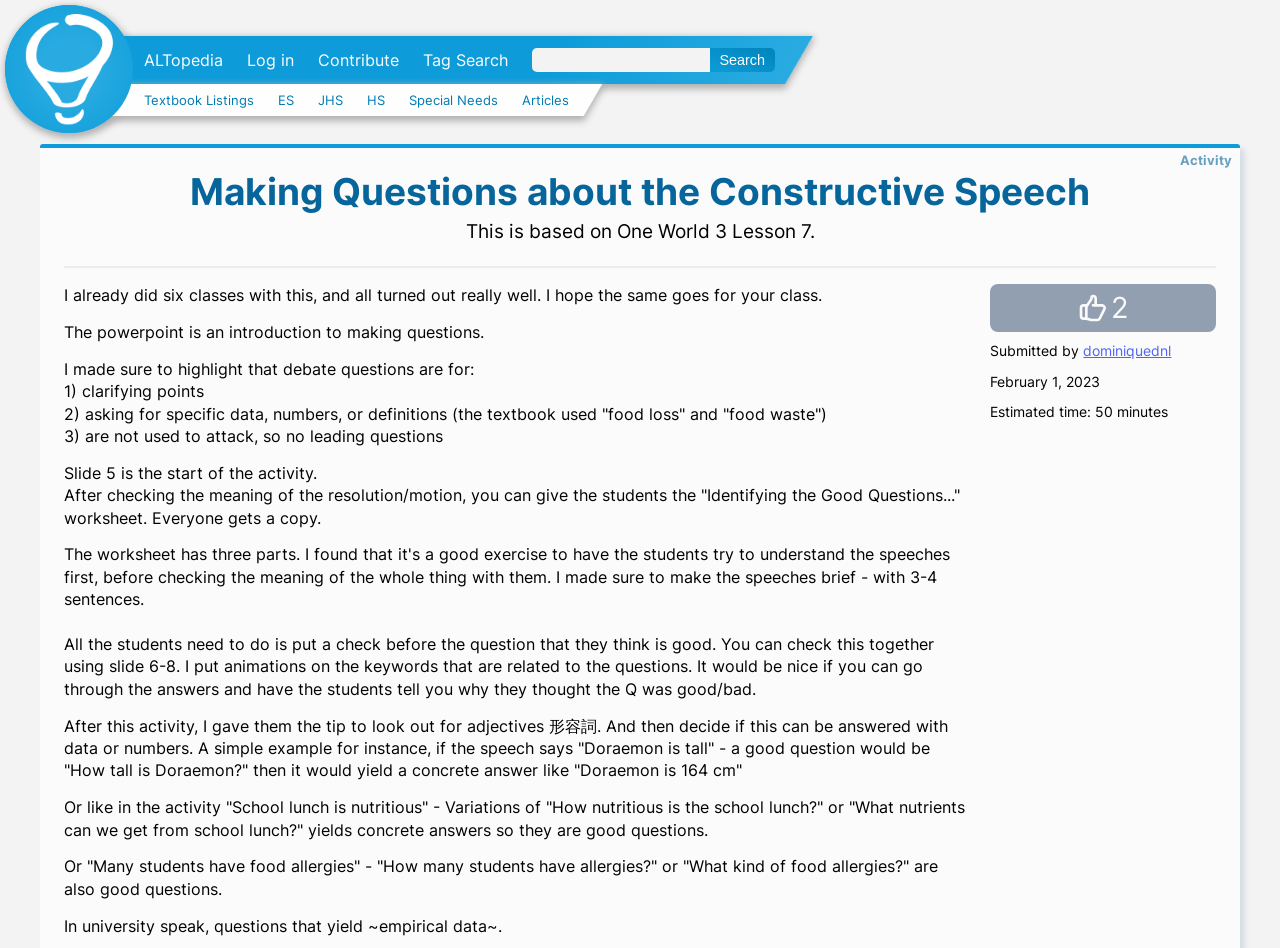Based on the description "Tag Search", find the bounding box of the specified UI element.

[0.33, 0.051, 0.397, 0.075]